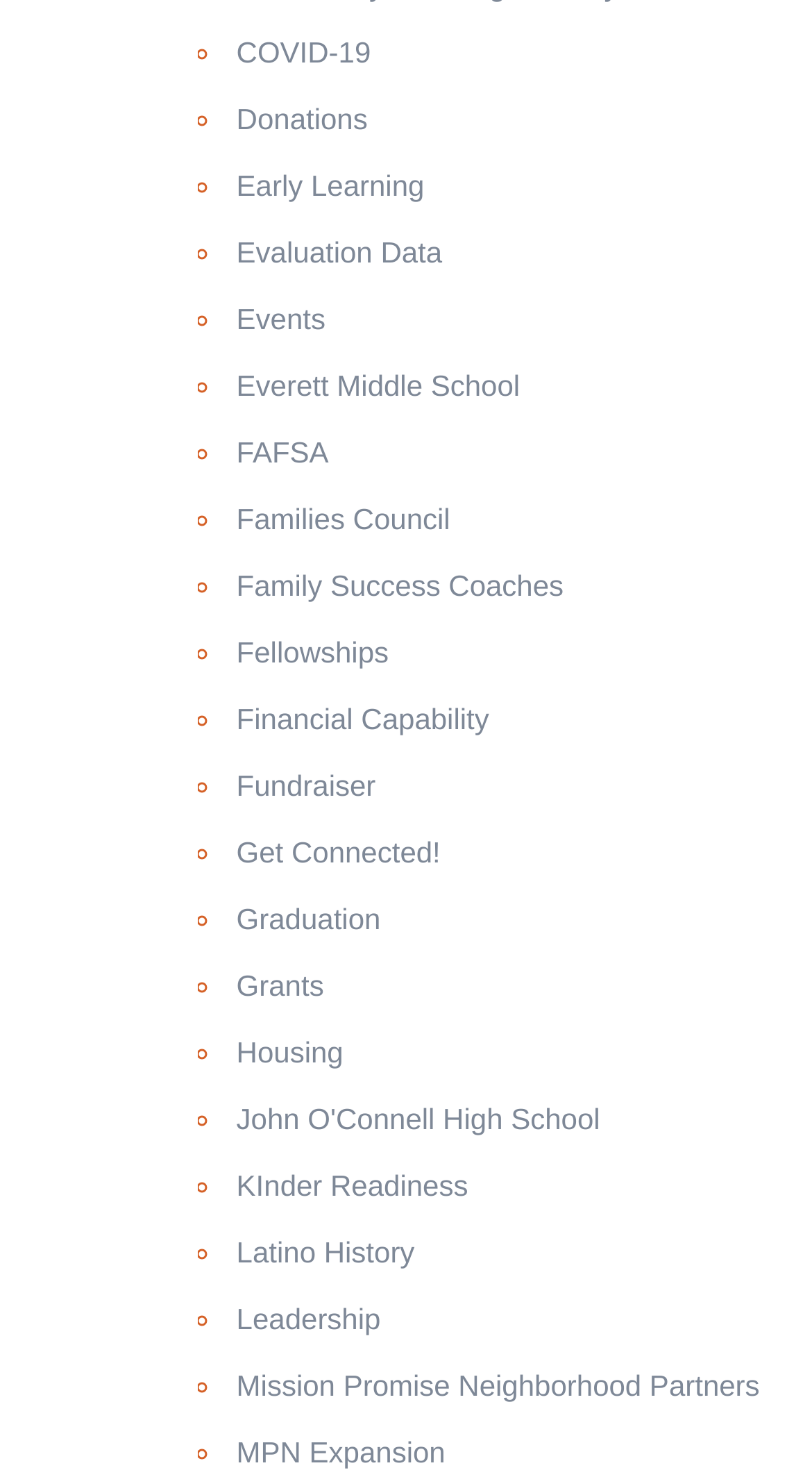Identify the bounding box coordinates of the region that should be clicked to execute the following instruction: "Visit Everett Middle School".

[0.291, 0.25, 0.64, 0.273]